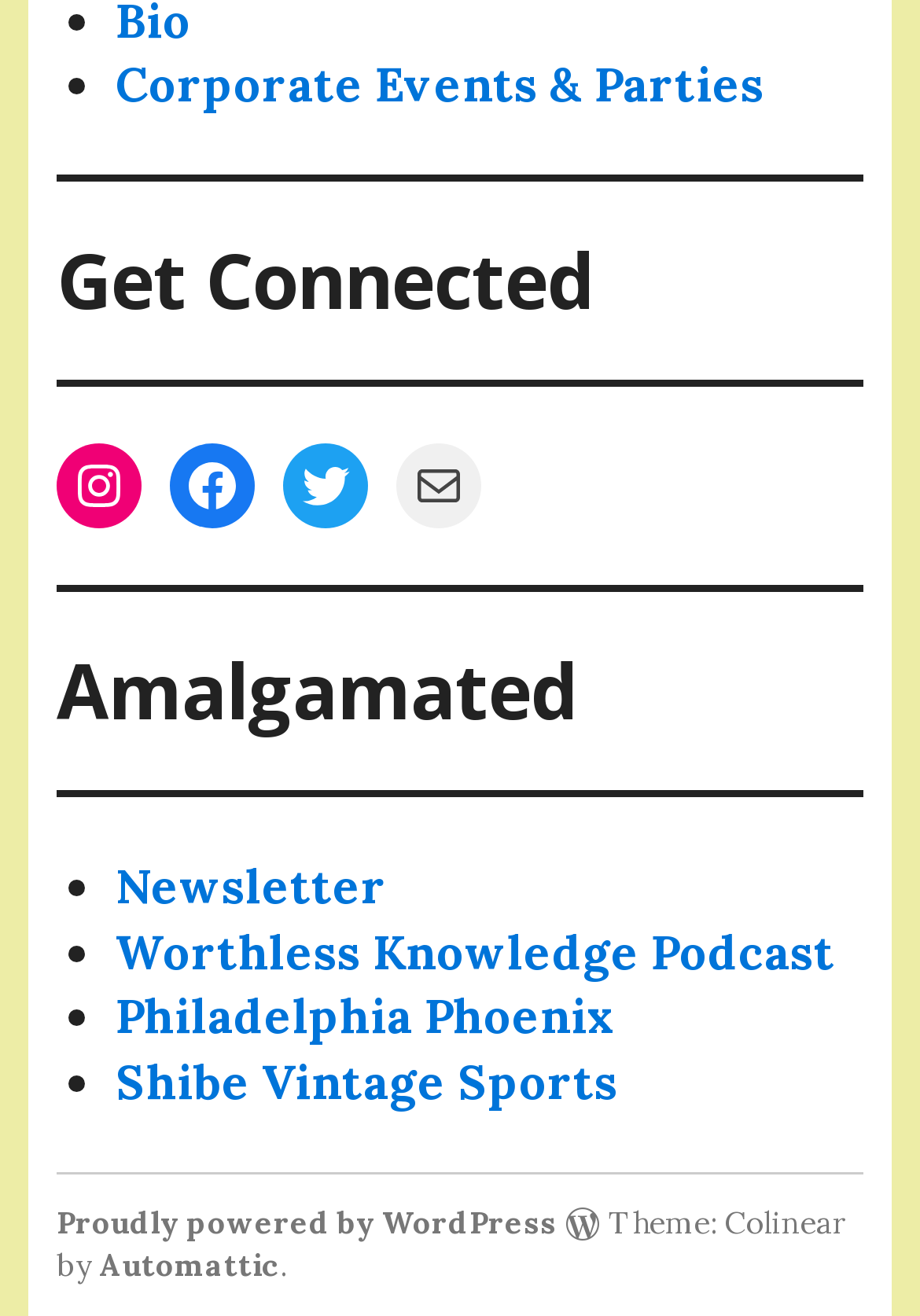What is the first social media platform listed?
Answer the question with a single word or phrase derived from the image.

Instagram